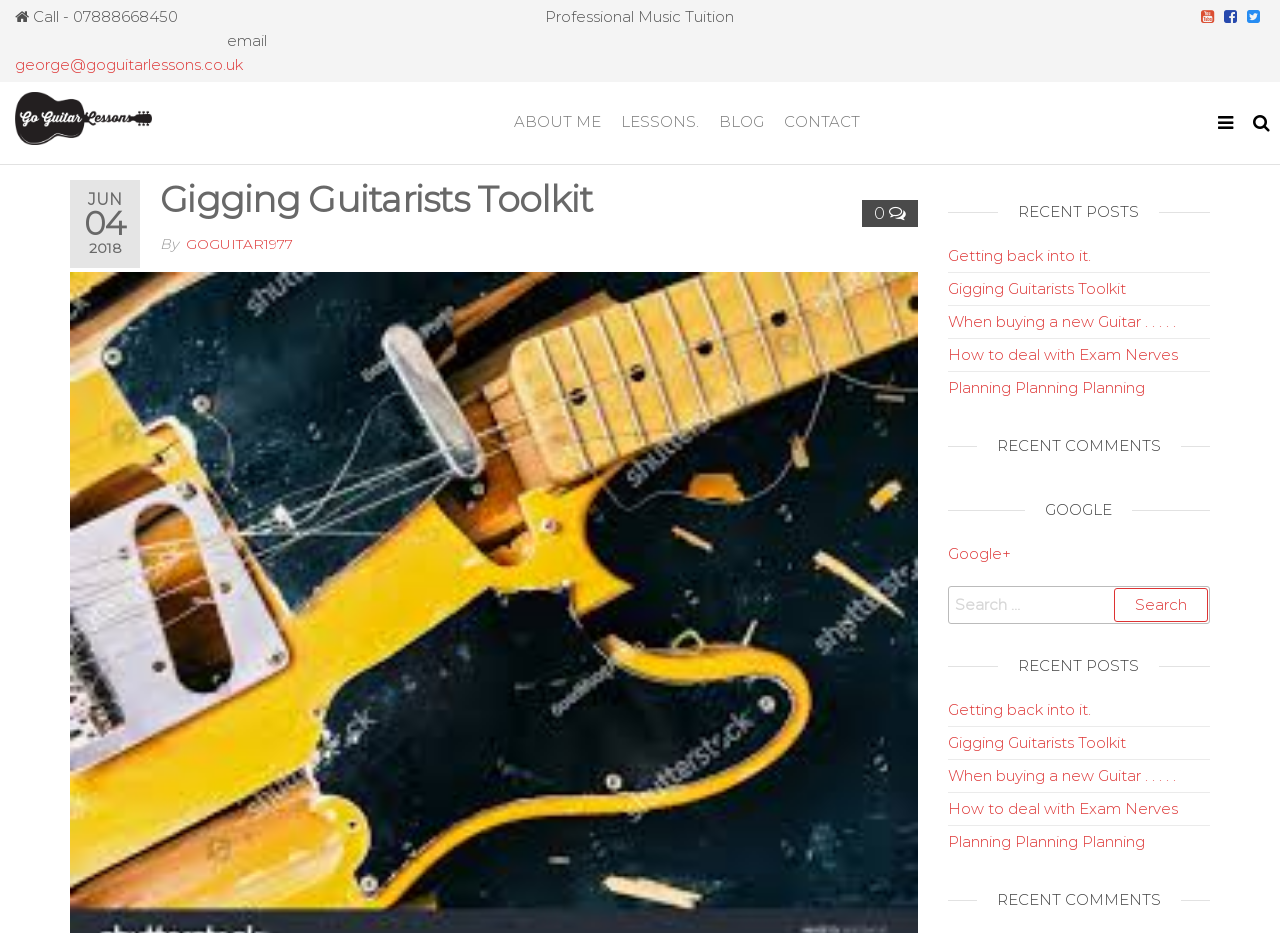Please identify the bounding box coordinates of the area that needs to be clicked to fulfill the following instruction: "Visit the ABOUT ME page."

[0.394, 0.088, 0.478, 0.174]